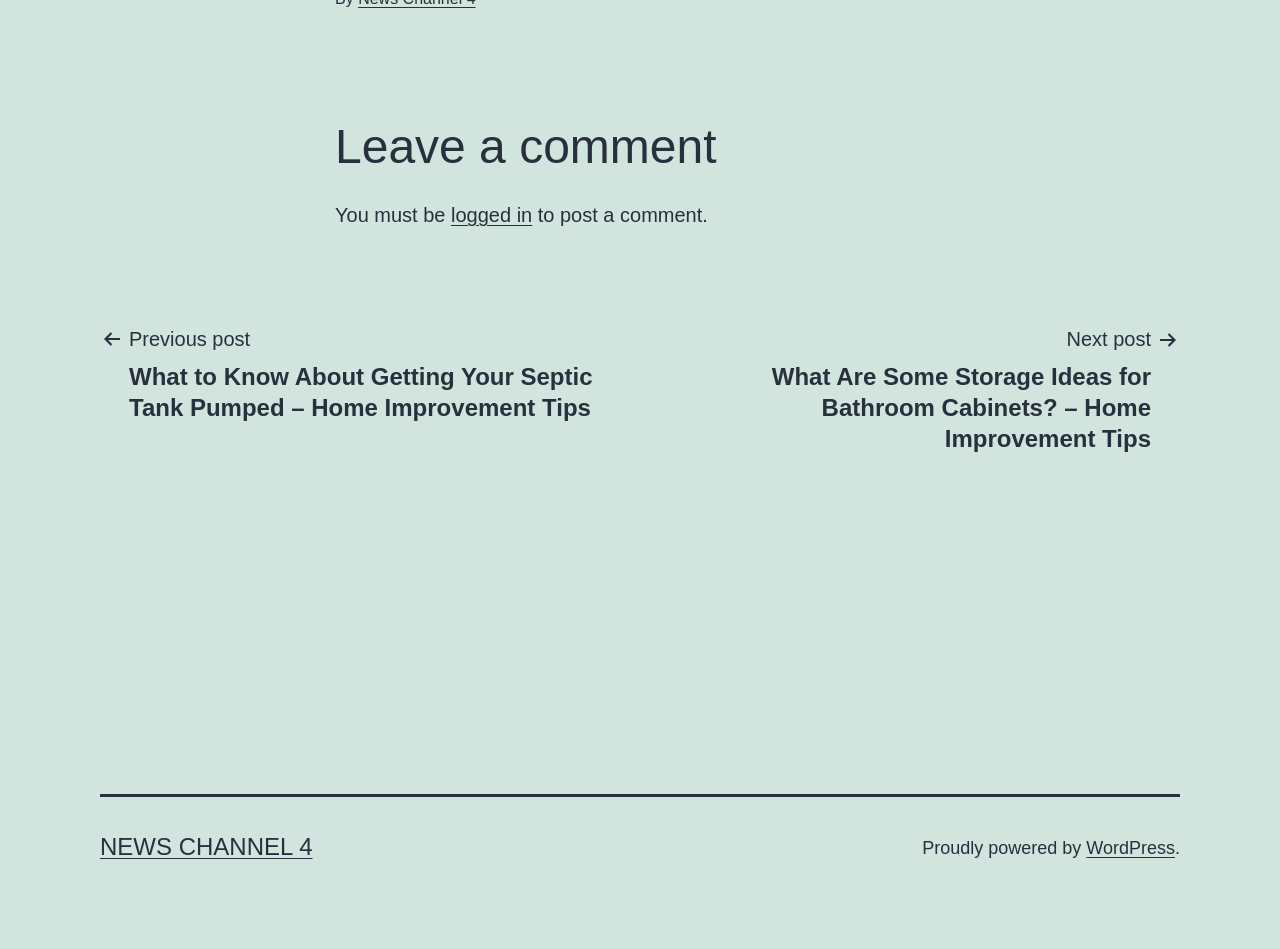What is the platform used to power this website?
Provide a one-word or short-phrase answer based on the image.

WordPress